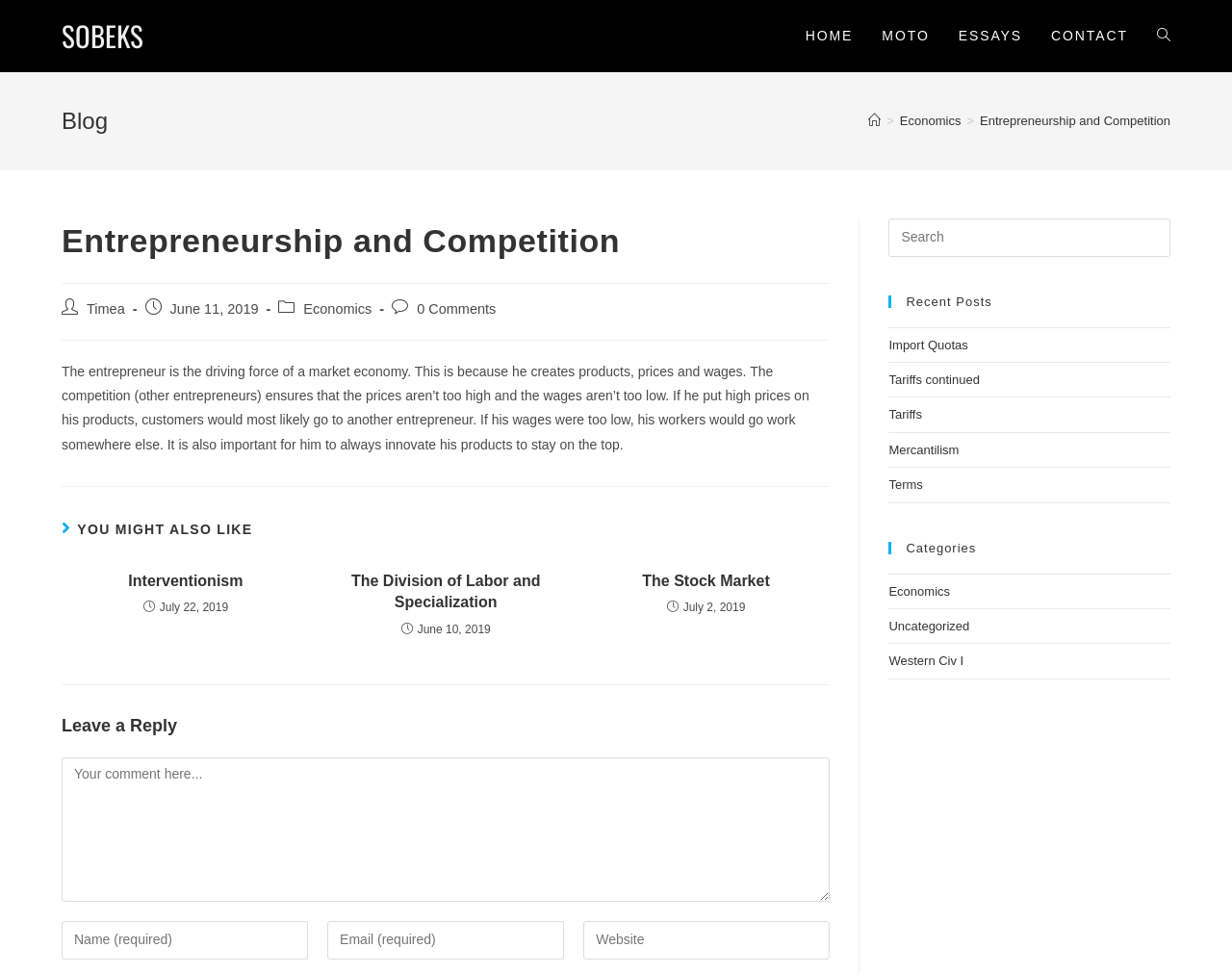What is the title of the section that lists related posts?
Please respond to the question with as much detail as possible.

I looked at the section that lists related posts and found that it is titled 'YOU MIGHT ALSO LIKE', which is indicated by the heading symbol.